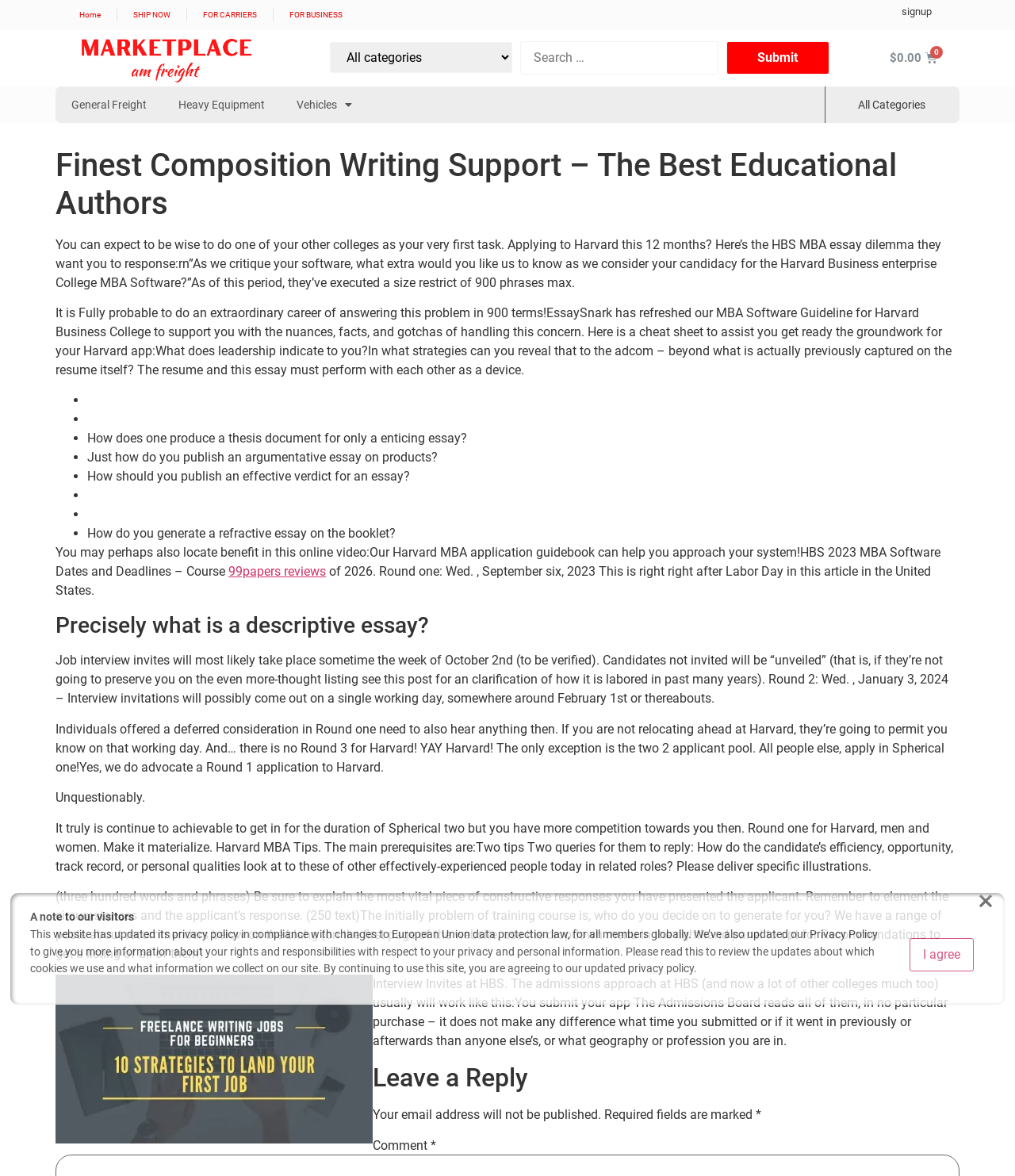Please identify the bounding box coordinates for the region that you need to click to follow this instruction: "Submit a query".

[0.715, 0.035, 0.817, 0.064]